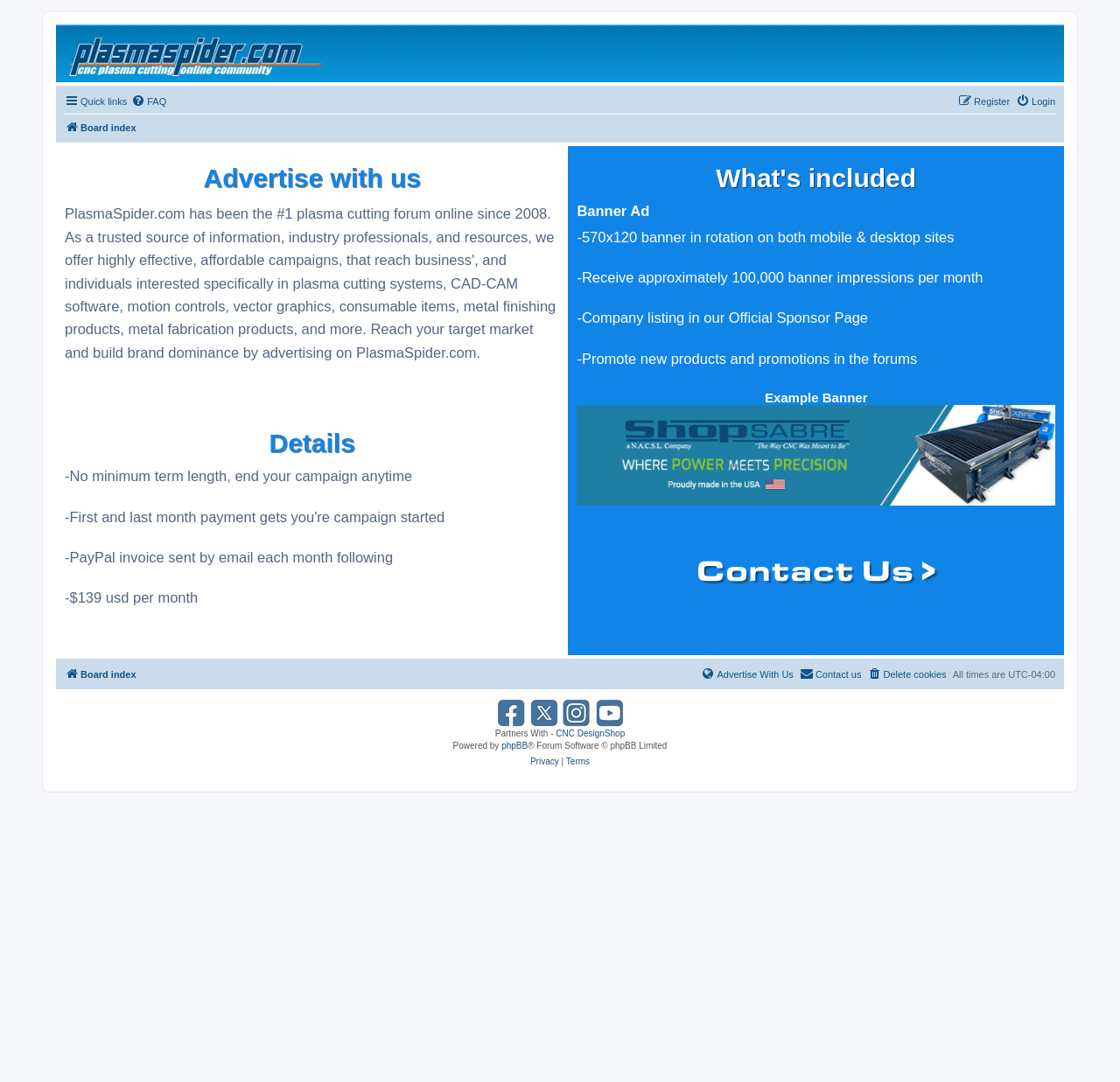Determine the main headline from the webpage and extract its text.

Advertise with us